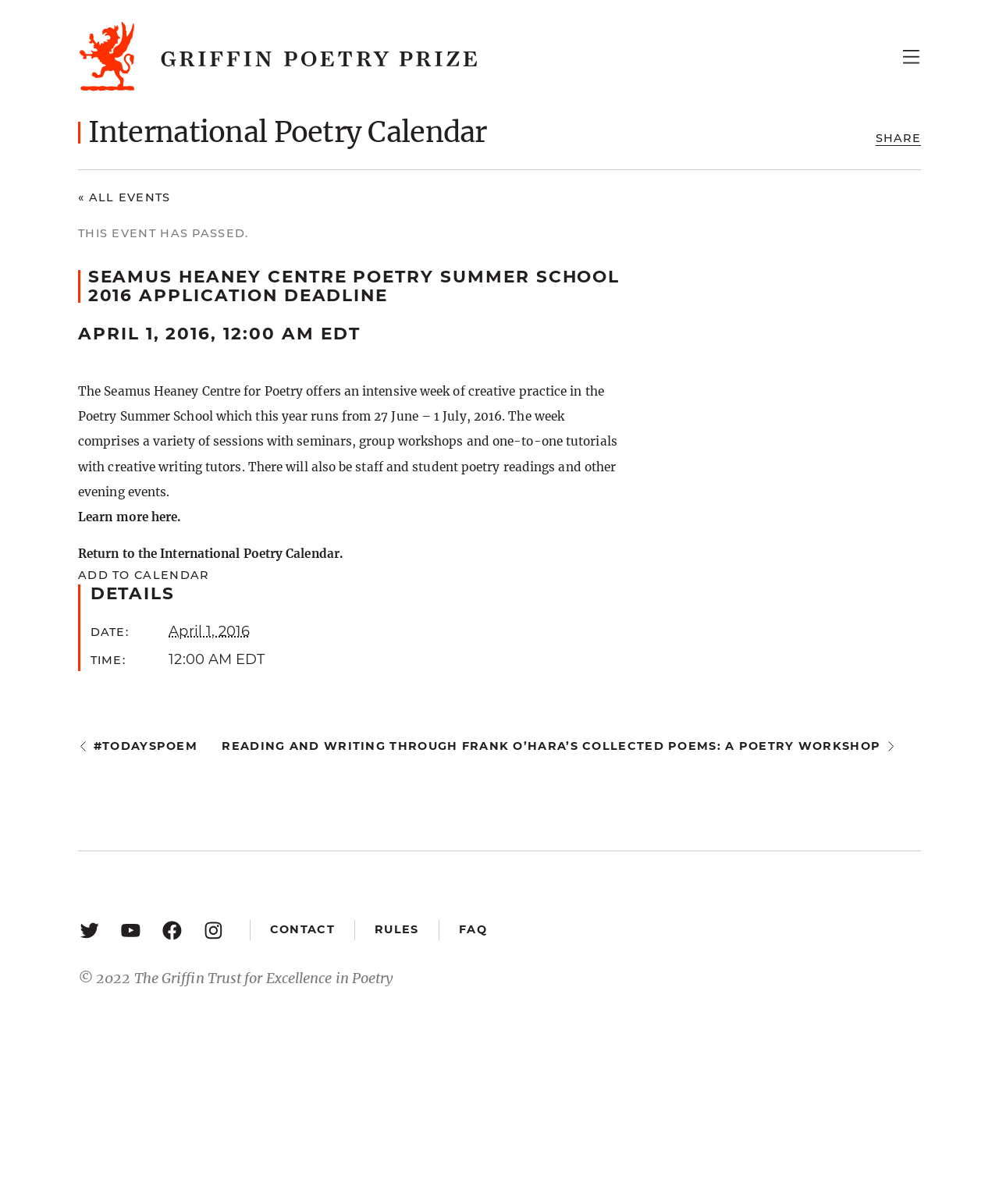Please find the main title text of this webpage.

Seamus Heaney Centre Poetry Summer School 2016 application deadline